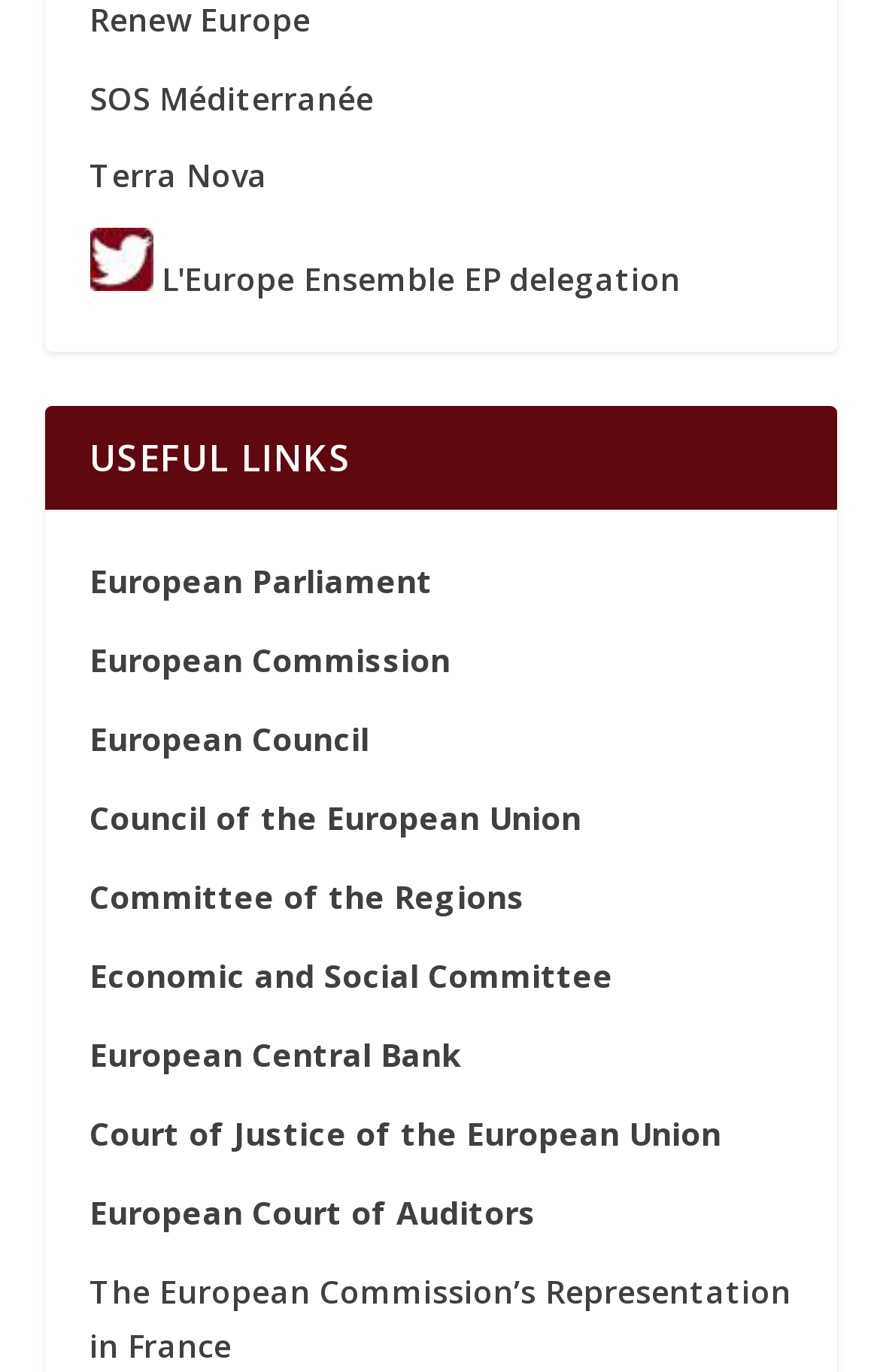What is the last link on the webpage?
Please provide a single word or phrase based on the screenshot.

The European Commission’s Representation in France